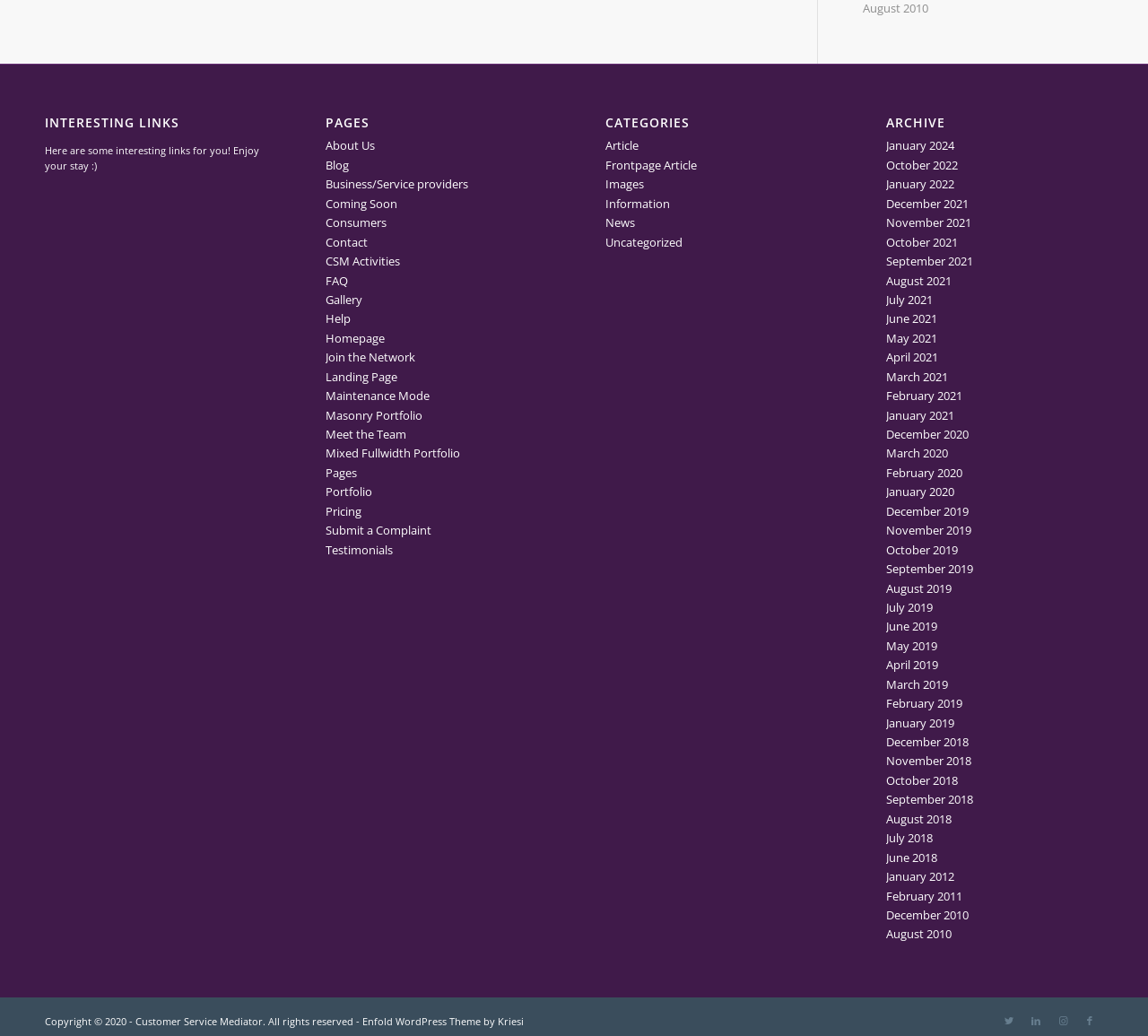Using the description: "Enfold WordPress Theme by Kriesi", identify the bounding box of the corresponding UI element in the screenshot.

[0.316, 0.979, 0.456, 0.992]